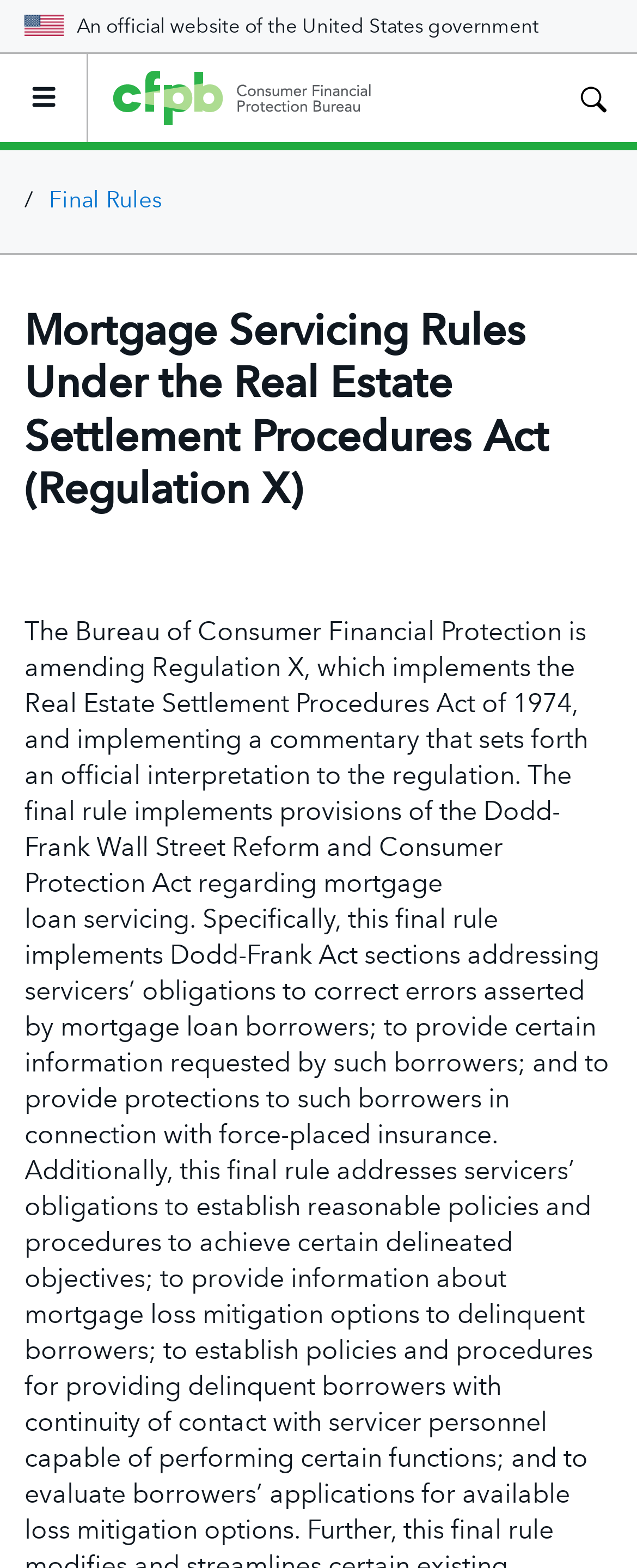Refer to the screenshot and answer the following question in detail:
What is the name of the government agency?

I found the answer by looking at the top-left corner of the webpage, where it says 'Official website of the United States government' and then 'Consumer Financial Protection Bureau' is written next to it, which is likely the name of the government agency.